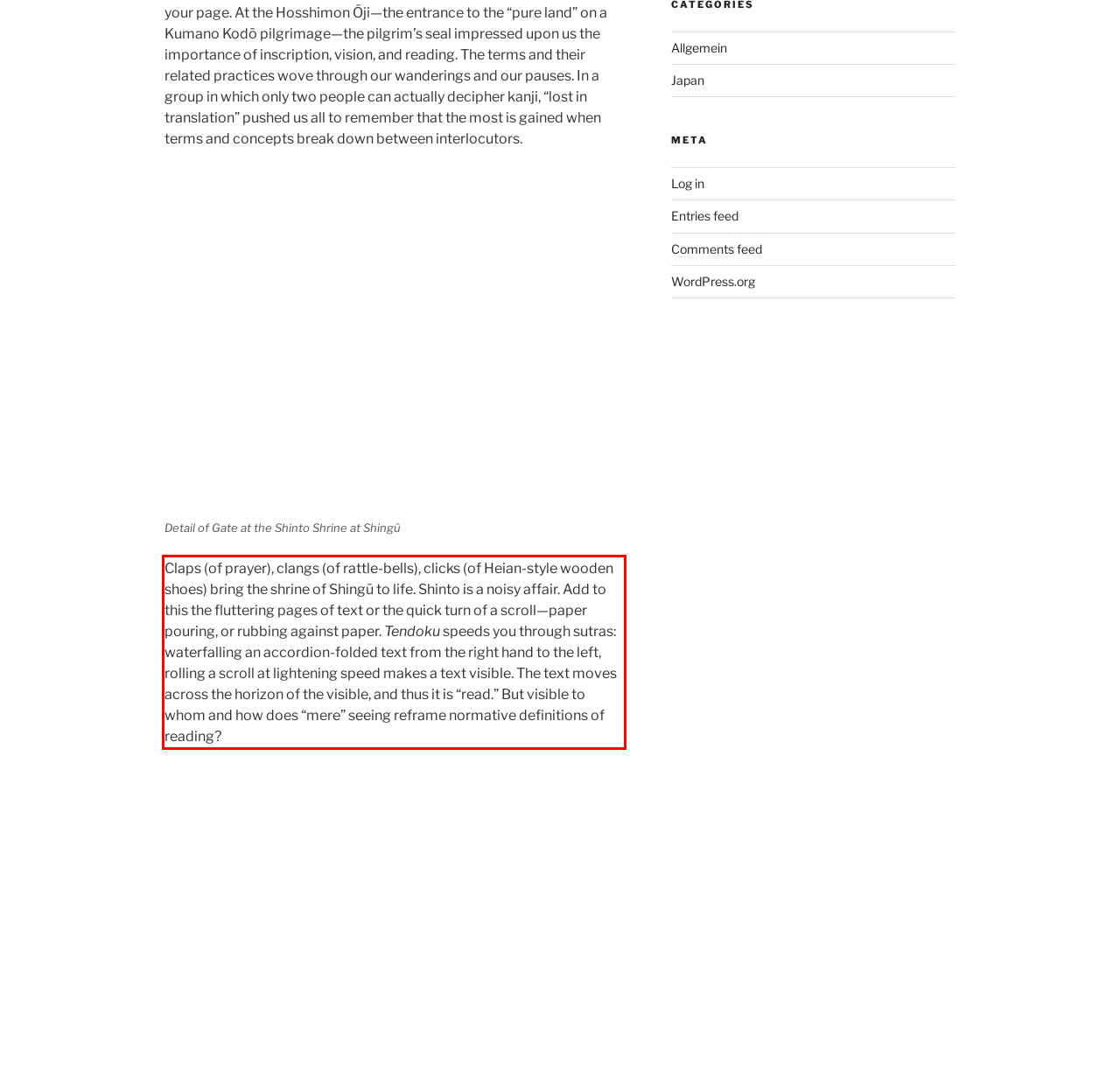Please identify the text within the red rectangular bounding box in the provided webpage screenshot.

Claps (of prayer), clangs (of rattle-bells), clicks (of Heian-style wooden shoes) bring the shrine of Shingū to life. Shinto is a noisy affair. Add to this the fluttering pages of text or the quick turn of a scroll—paper pouring, or rubbing against paper. Tendoku speeds you through sutras: waterfalling an accordion-folded text from the right hand to the left, rolling a scroll at lightening speed makes a text visible. The text moves across the horizon of the visible, and thus it is “read.” But visible to whom and how does “mere” seeing reframe normative definitions of reading?